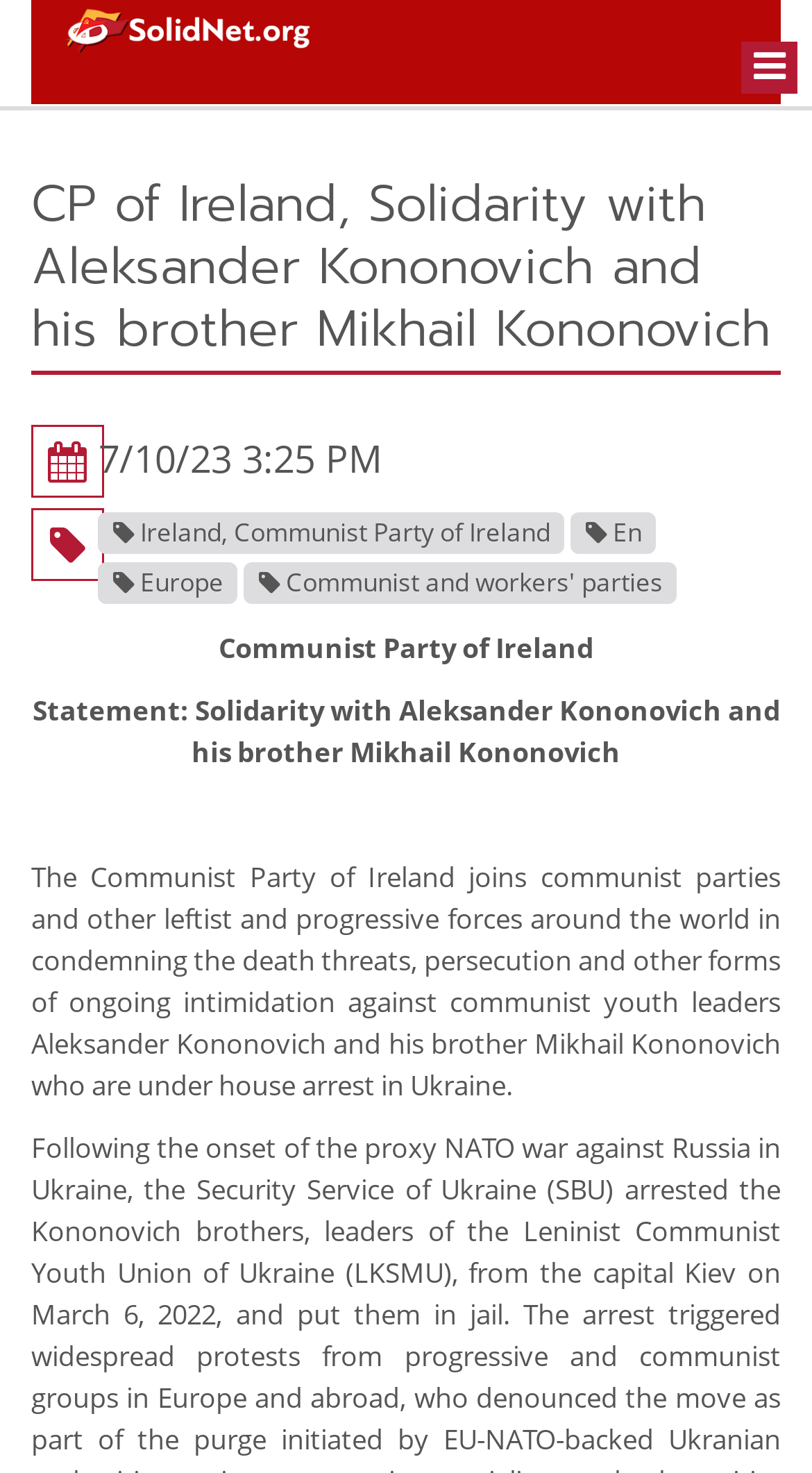Offer a meticulous description of the webpage's structure and content.

The webpage appears to be a news article or statement from the Communist Party of Ireland. At the top left, there is a link to "SolidNet" accompanied by an image with the same name. On the top right, there is a button to toggle navigation. 

Below the navigation button, there is a heading that reads "CP of Ireland, Solidarity with Aleksander Kononovich and his brother Mikhail Kononovich". Underneath this heading, there is a timestamp "7/10/23 3:25 PM". 

To the right of the timestamp, there are three lines of text: "Ireland, Communist Party of Ireland", "En", and "Europe". The main content of the webpage starts below these lines, with a heading that reads "Communist Party of Ireland". 

Following this heading, there is a statement titled "Solidarity with Aleksander Kononovich and his brother Mikhail Kononovich". The statement condemns the death threats and persecution against communist youth leaders Aleksander Kononovich and his brother Mikhail Kononovich, who are under house arrest in Ukraine. 

At the very bottom of the page, there is a generic element labeled "Scroll Back to Top".